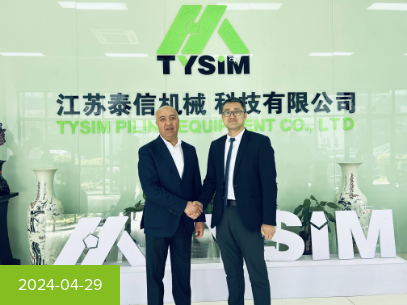Based on the image, please elaborate on the answer to the following question:
What is the atmosphere of the meeting?

The atmosphere of the meeting can be inferred from the handshake between the two men, which conveys a sense of cooperation and partnership, possibly linked to business discussions or a formal visit.